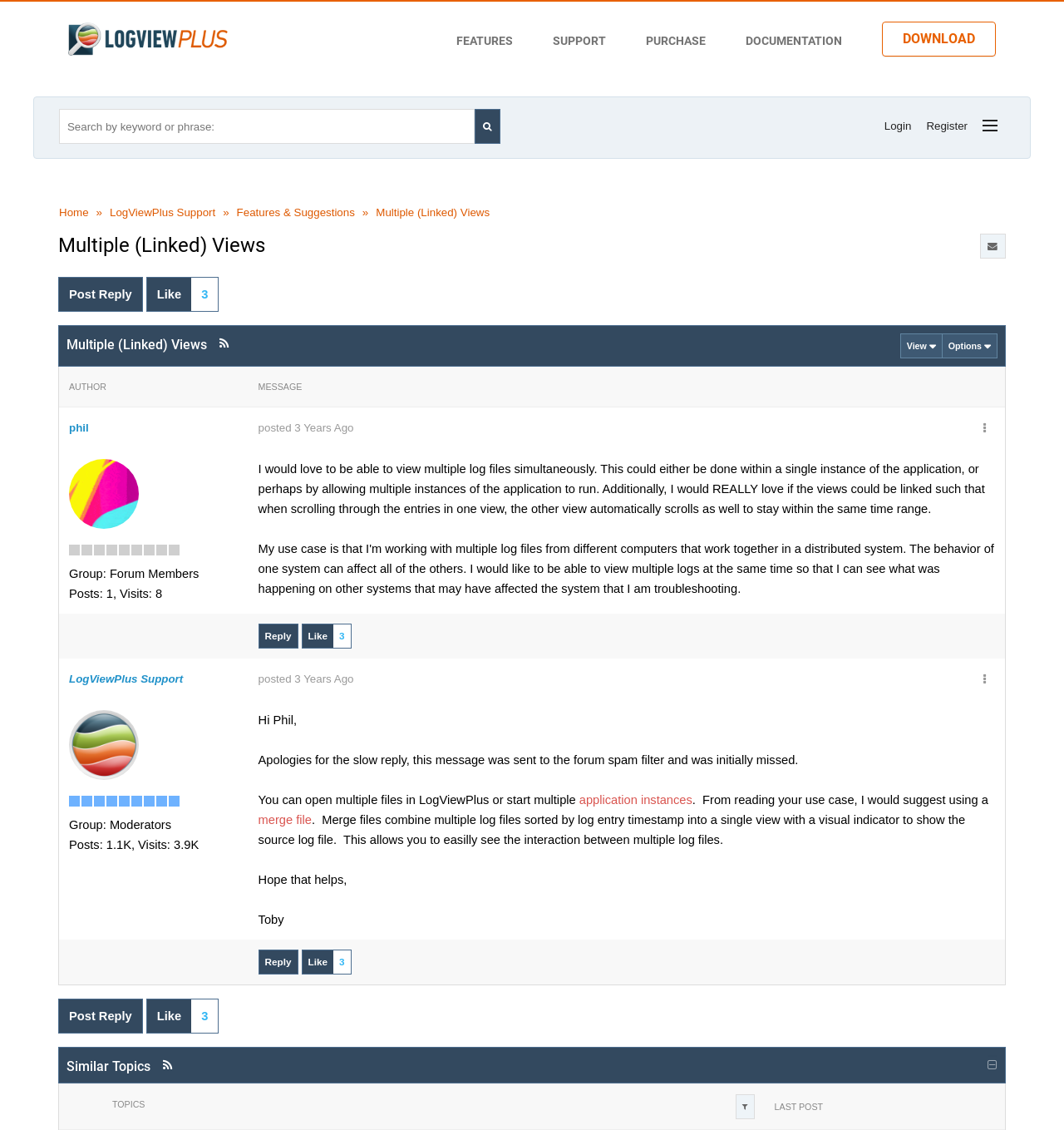With reference to the screenshot, provide a detailed response to the question below:
What is the feature requested by the user 'phil'?

The user 'phil' has posted a message requesting the ability to view multiple log files simultaneously, with the views linked such that when scrolling through the entries in one view, the other view automatically scrolls as well to stay within the same time range.